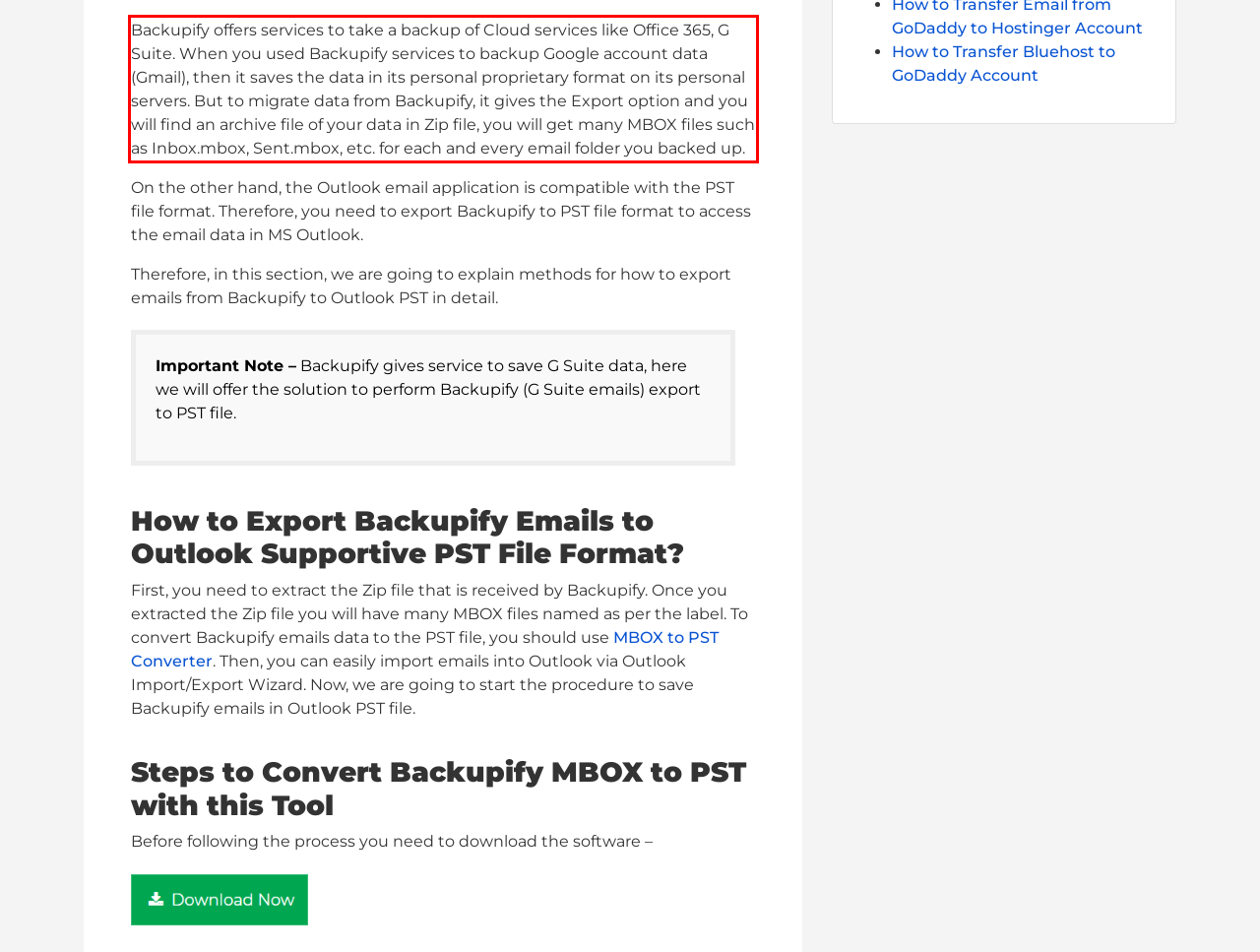Examine the screenshot of the webpage, locate the red bounding box, and perform OCR to extract the text contained within it.

Backupify offers services to take a backup of Cloud services like Office 365, G Suite. When you used Backupify services to backup Google account data (Gmail), then it saves the data in its personal proprietary format on its personal servers. But to migrate data from Backupify, it gives the Export option and you will find an archive file of your data in Zip file, you will get many MBOX files such as Inbox.mbox, Sent.mbox, etc. for each and every email folder you backed up.